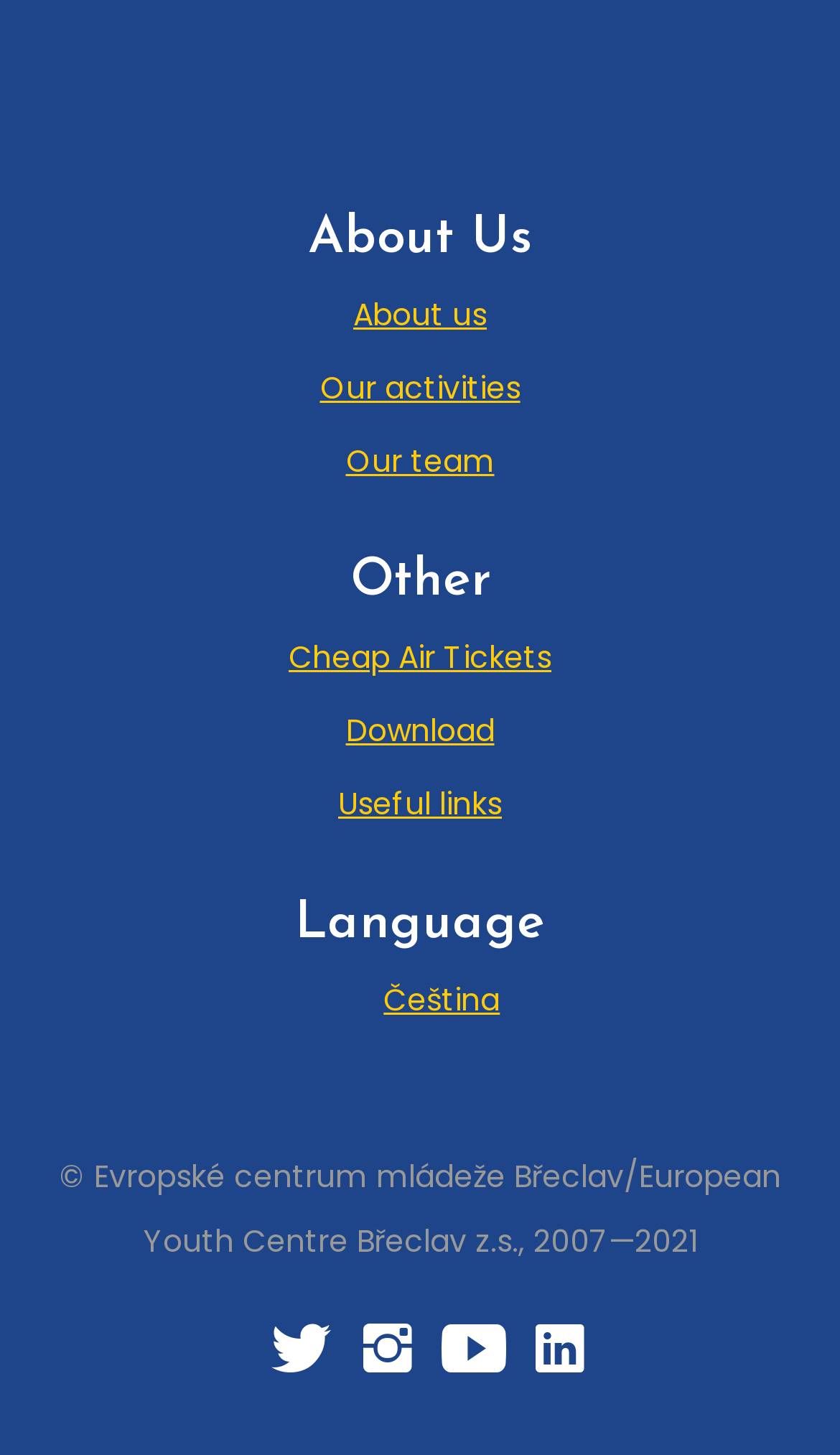Look at the image and write a detailed answer to the question: 
How many social media links are at the bottom?

At the bottom of the webpage, I found four links with icons, which are likely social media links, represented by Unicode characters '', '', '', and ''.